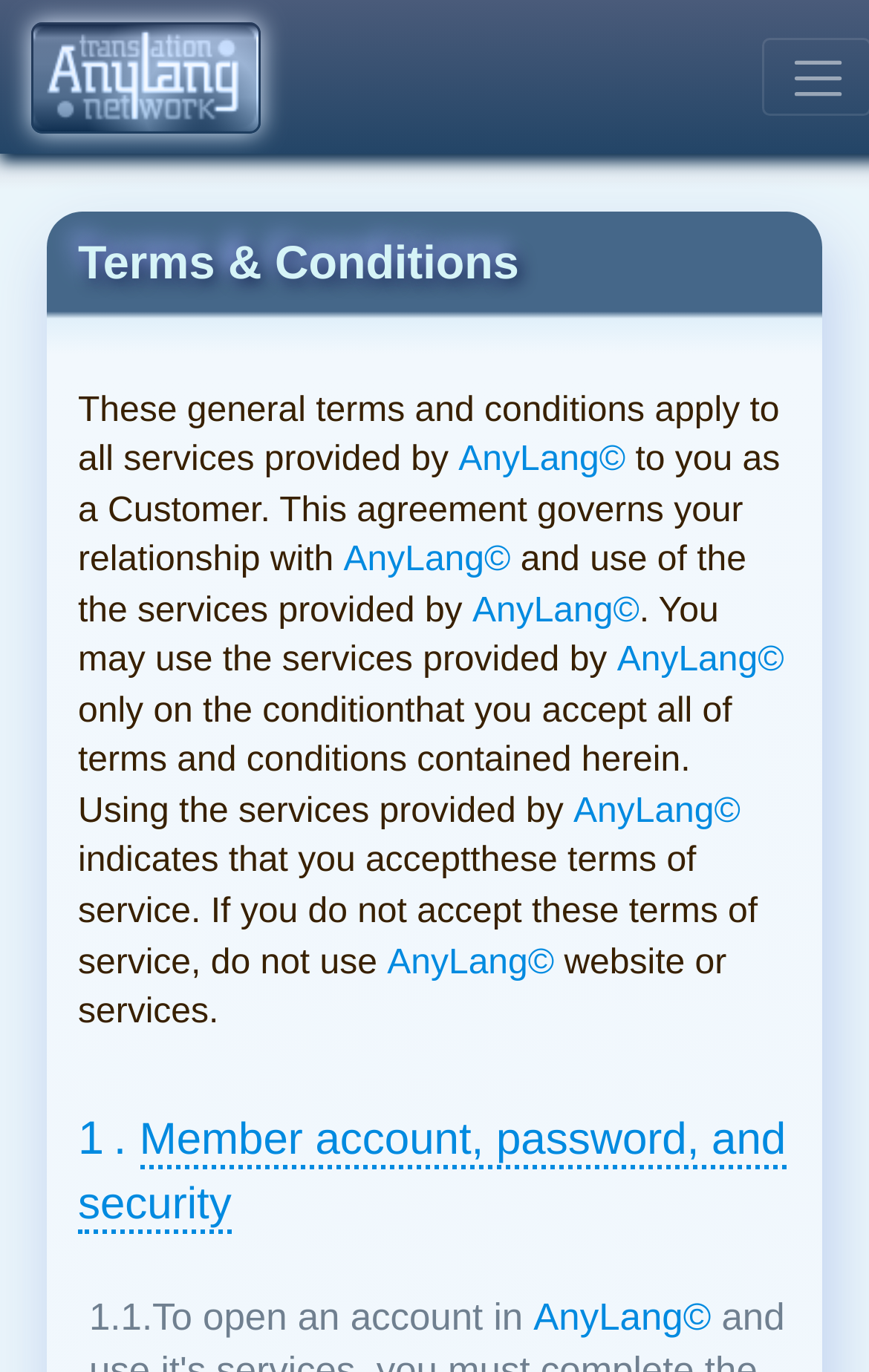Please look at the image and answer the question with a detailed explanation: What is the topic of the section preceding '1.1.'?

The section preceding '1.1.' has a heading 'Member account, password, and security', indicating that it is discussing the security aspects of member accounts.